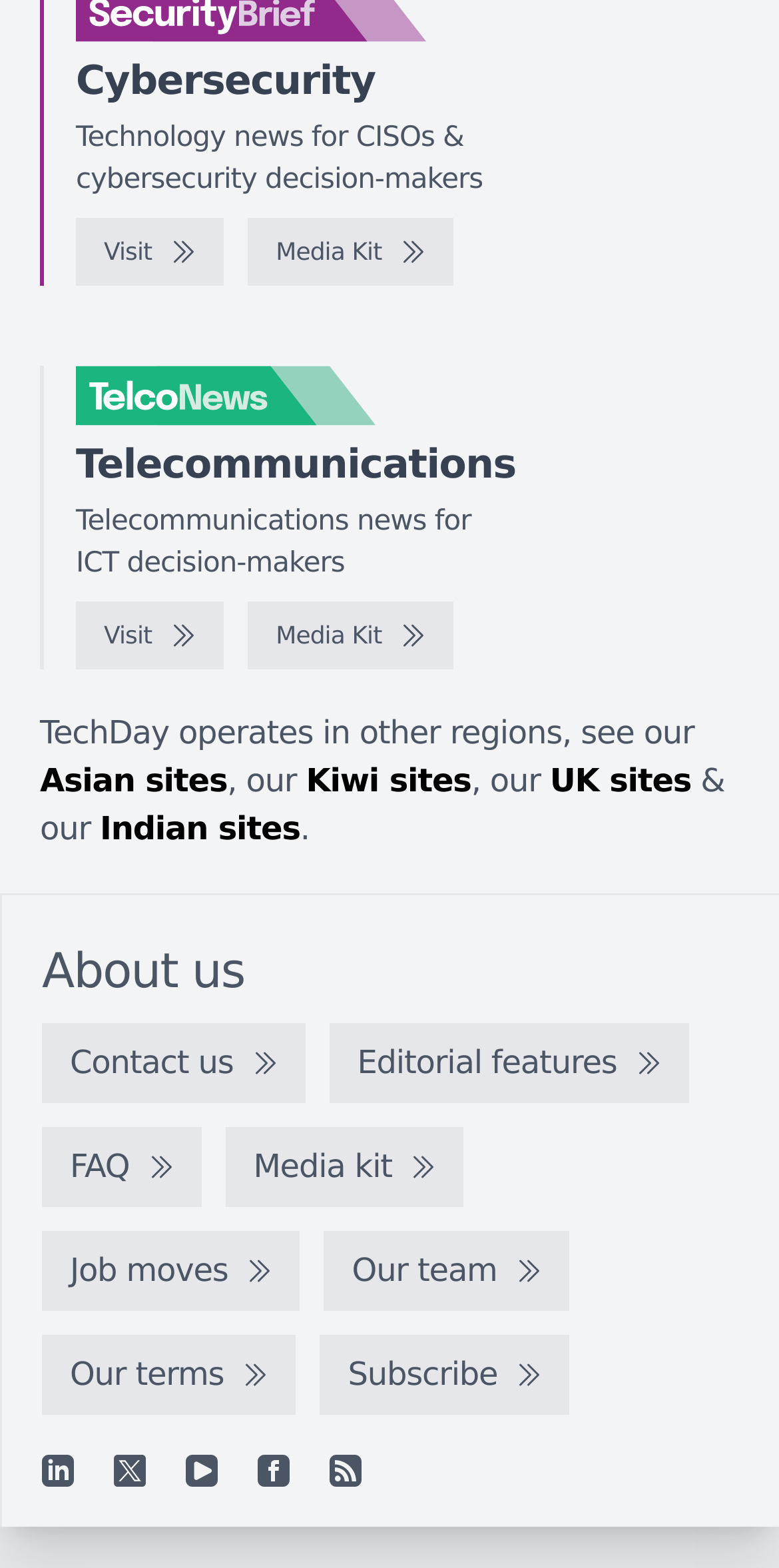What is the purpose of the 'Media Kit' link?
Give a detailed explanation using the information visible in the image.

The 'Media Kit' link is present in multiple sections of the website, suggesting that it provides information about the media or publication, possibly for advertising or partnership purposes.